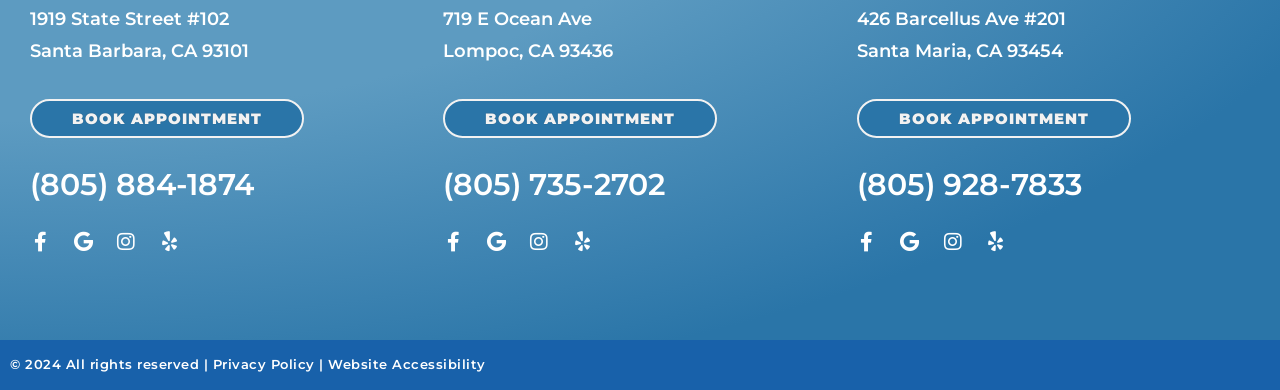Locate the bounding box coordinates of the element you need to click to accomplish the task described by this instruction: "Book an appointment at the Santa Barbara location".

[0.023, 0.254, 0.238, 0.354]